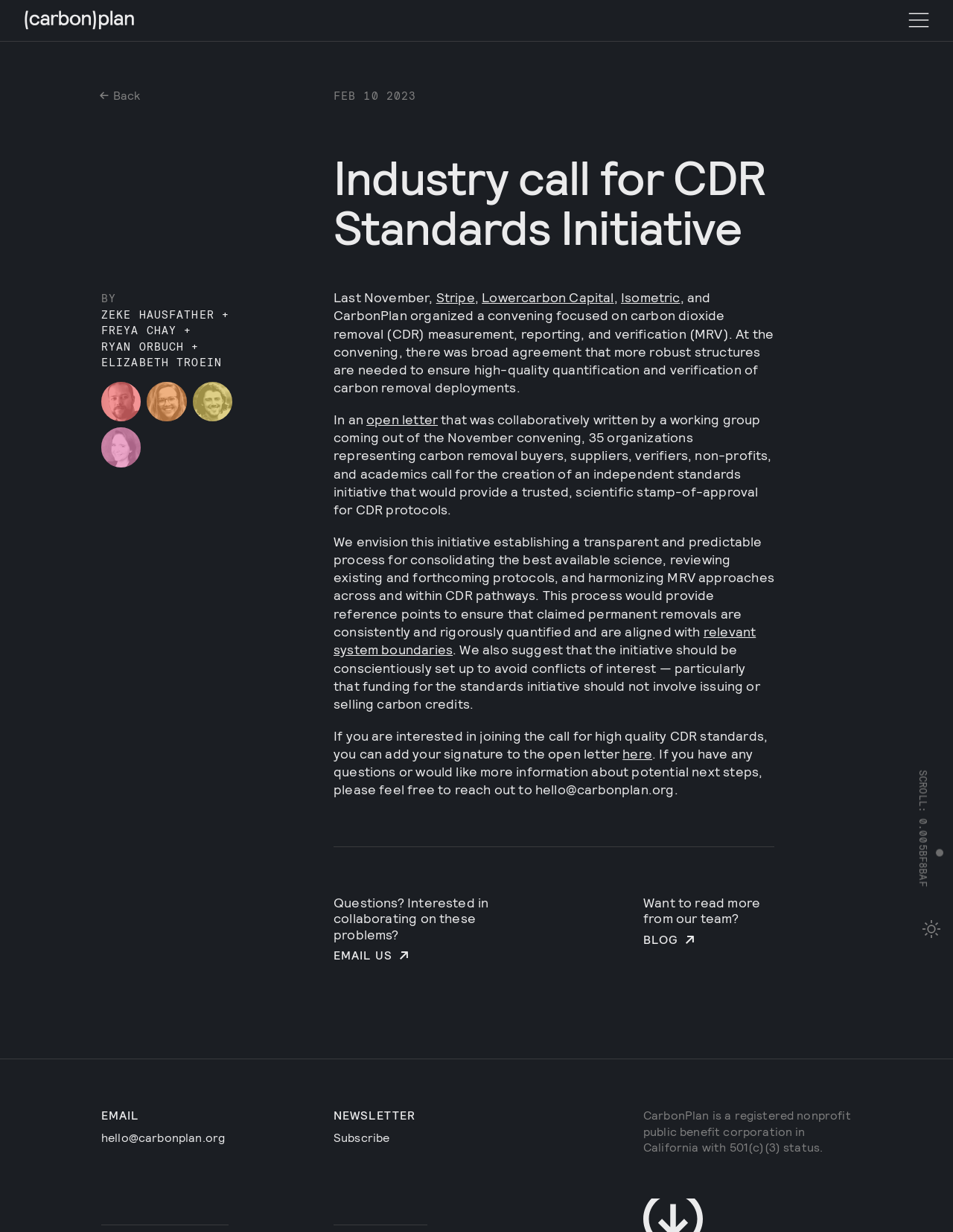Offer a meticulous caption that includes all visible features of the webpage.

This webpage is about an industry call for a Carbon Dioxide Removal (CDR) Standards Initiative. At the top left, there is a link to the CarbonPlan homepage, accompanied by a small image. On the top right, there is a button to toggle the menu, with an image of three horizontal lines. Below this, there is a button to go back, accompanied by a small arrow image.

The main content of the page is divided into sections. The first section displays the date "FEB 10 2023" and a heading that reads "Industry call for CDR Standards Initiative". Below this, there are four lines of text with the authors' names, accompanied by small images of the authors.

The main article begins with a paragraph of text that describes a convening focused on carbon dioxide removal measurement, reporting, and verification. The text mentions that 35 organizations have called for the creation of an independent standards initiative to provide a trusted, scientific stamp-of-approval for CDR protocols. The article continues to explain the envisioned process of this initiative, including consolidating the best available science, reviewing existing and forthcoming protocols, and harmonizing MRV approaches across and within CDR pathways.

There are several links throughout the article, including one to an open letter, and another to relevant system boundaries. The article concludes with a call to action, inviting readers to add their signature to the open letter and to reach out for more information.

Below the article, there is a horizontal separator line. The next section contains two links, one to email the organization and another to read more from their team on their blog. Both links are accompanied by small images.

At the bottom of the page, there are several lines of text with contact information, including an email address and a link to subscribe to a newsletter. There is also a statement about CarbonPlan's nonprofit status. On the bottom right, there is a checkbox to toggle dark mode, accompanied by a small image of a moon.